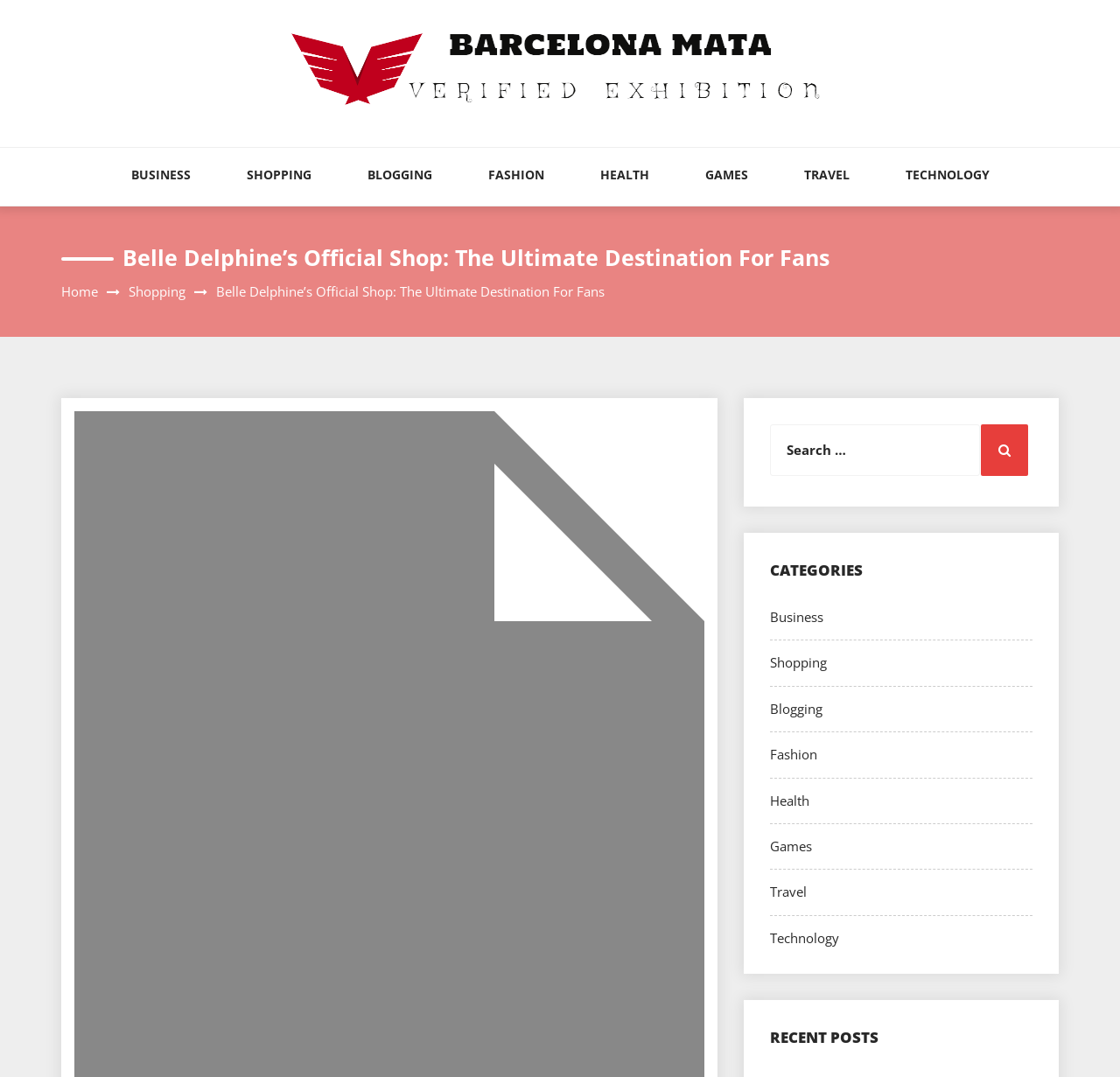Determine the bounding box of the UI element mentioned here: "alt="Barcelona Mata"". The coordinates must be in the format [left, top, right, bottom] with values ranging from 0 to 1.

[0.257, 0.063, 0.743, 0.079]